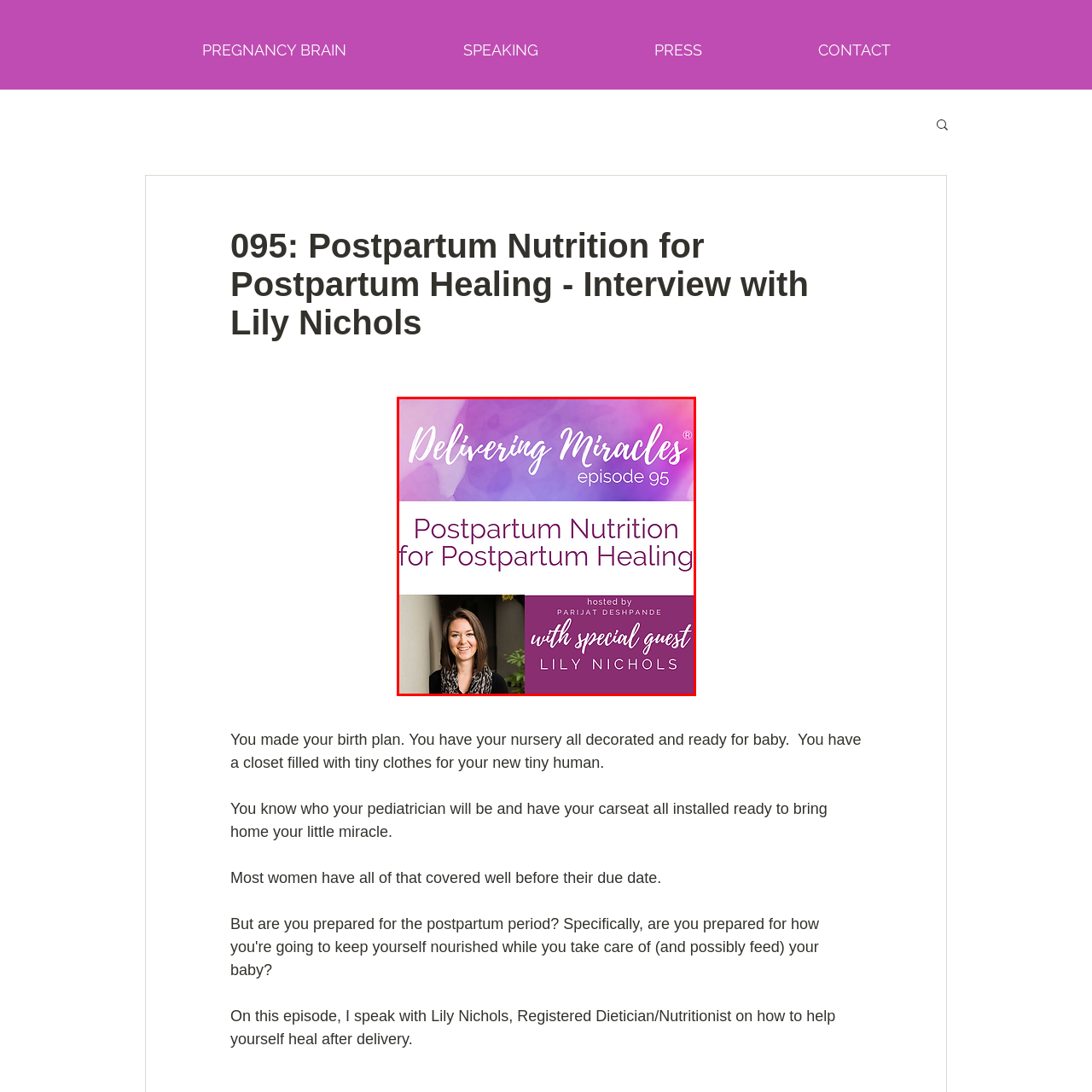Thoroughly describe the content of the image found within the red border.

The image features promotional artwork for episode 95 of the podcast "Delivering Miracles." The title, "Postpartum Nutrition for Postpartum Healing," is prominently displayed in a bold, elegant font. At the top, the podcast's name is styled with a soft, ethereal background, setting a calming tone. The lower section includes the hosts' name, Parijat Deshpande, and features the special guest, Lily Nichols, a registered dietitian/nutritionist. This striking visual aims to engage listeners interested in postpartum recovery and nutrition, highlighting the valuable insights shared in the episode.